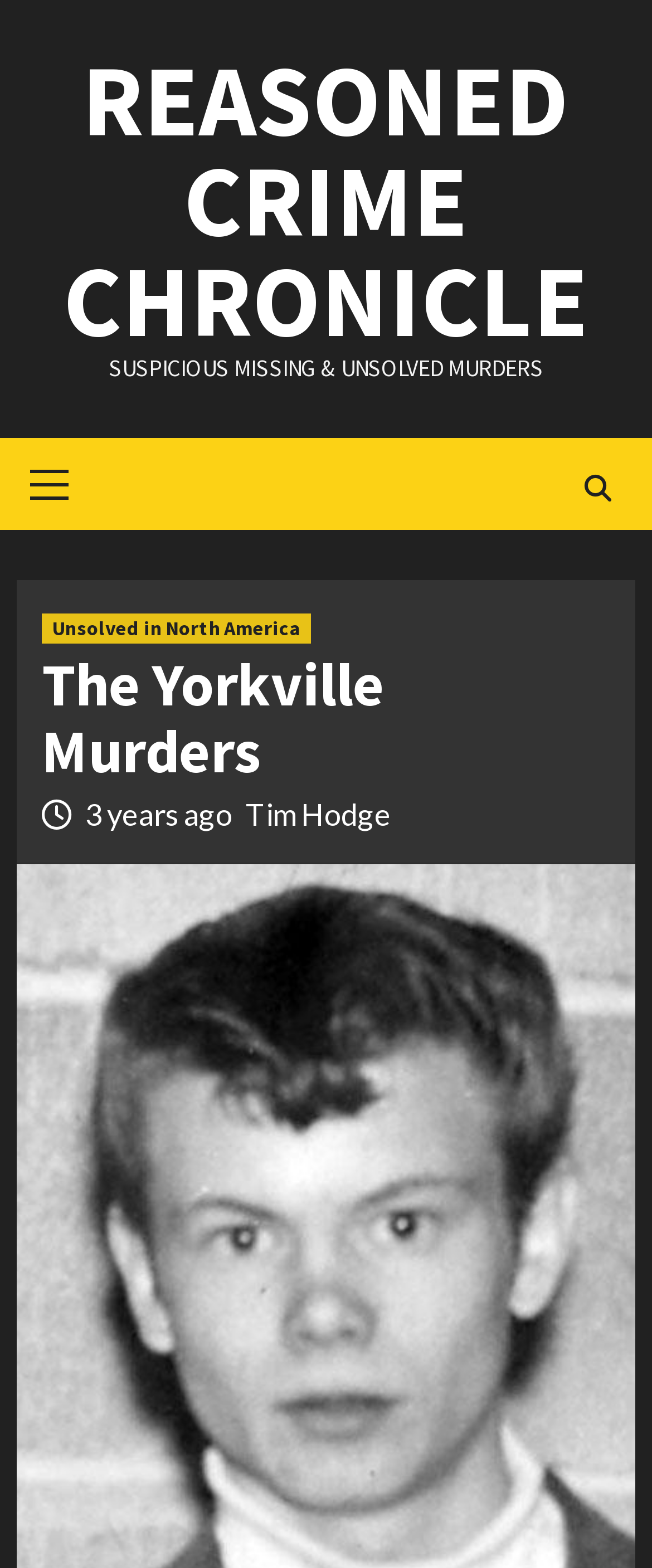Answer this question using a single word or a brief phrase:
What type of crime is focused on this website?

Murders